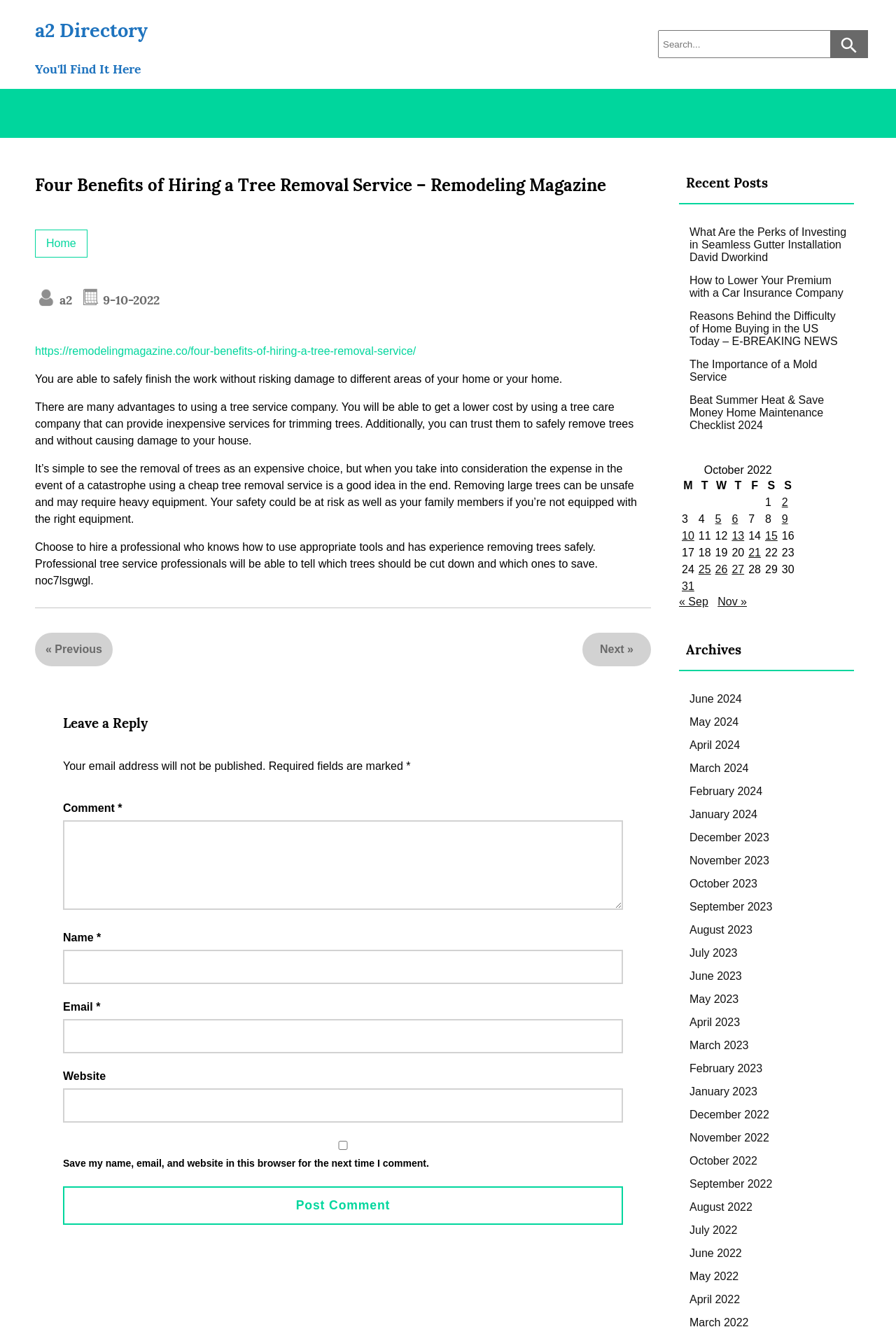Using the description "December 2023", locate and provide the bounding box of the UI element.

[0.77, 0.62, 0.858, 0.629]